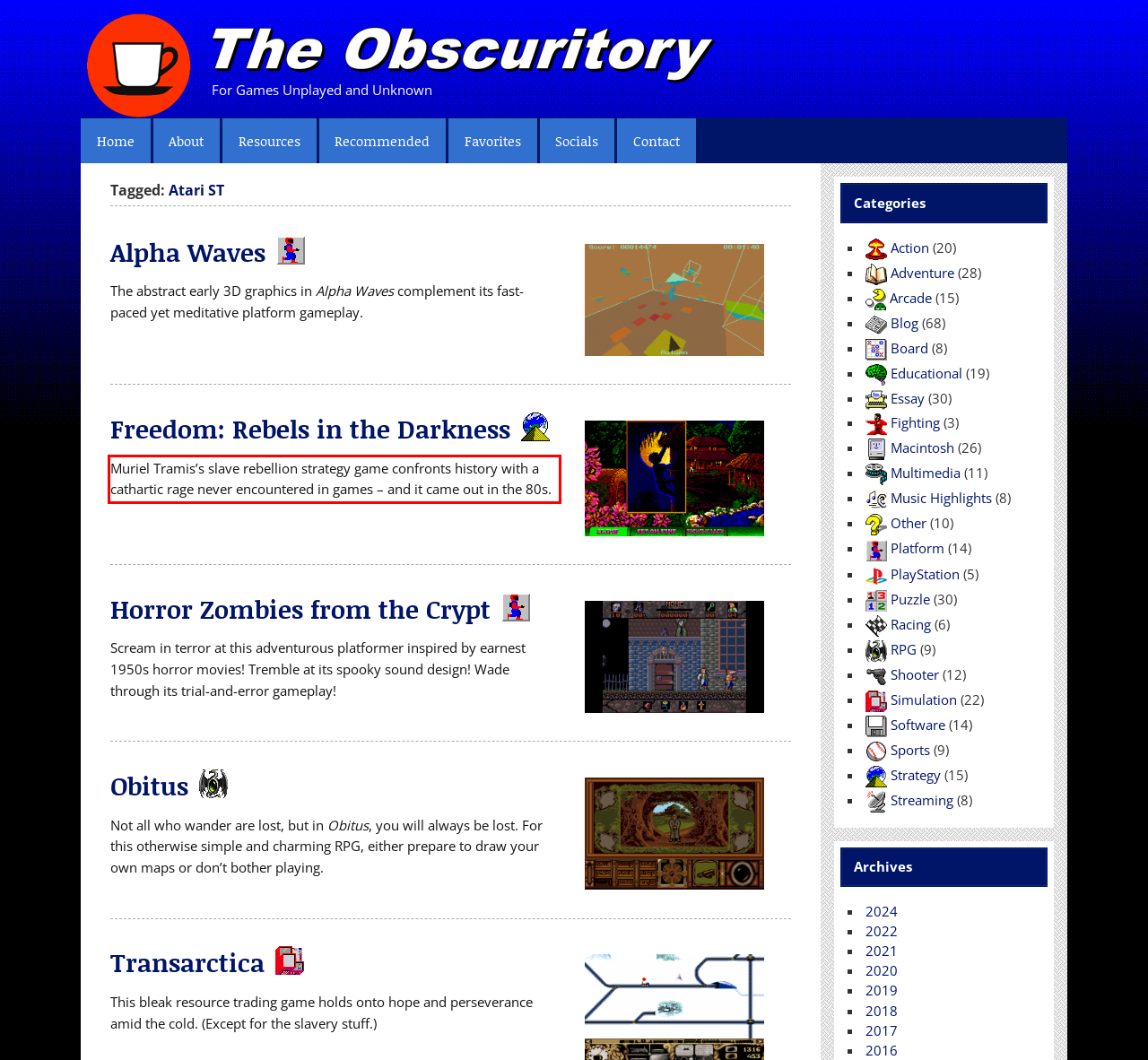Given a webpage screenshot, locate the red bounding box and extract the text content found inside it.

Muriel Tramis’s slave rebellion strategy game confronts history with a cathartic rage never encountered in games – and it came out in the 80s.